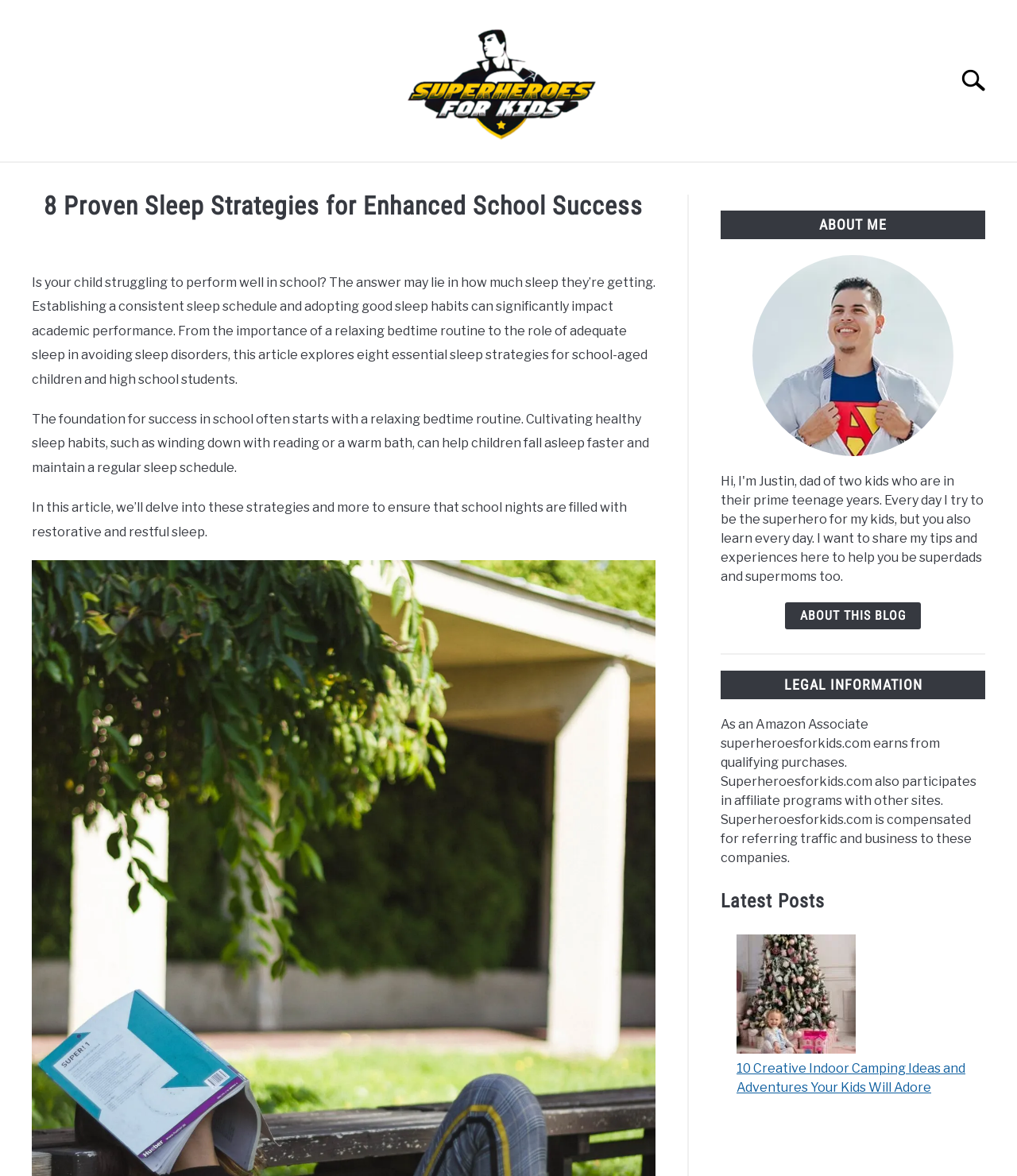What type of content is available on this website?
We need a detailed and meticulous answer to the question.

Based on the navigation links at the top of the webpage, it appears that this website provides a variety of content related to toys, events, activities for kids, education, family, and resources, in addition to the current article about sleep strategies.